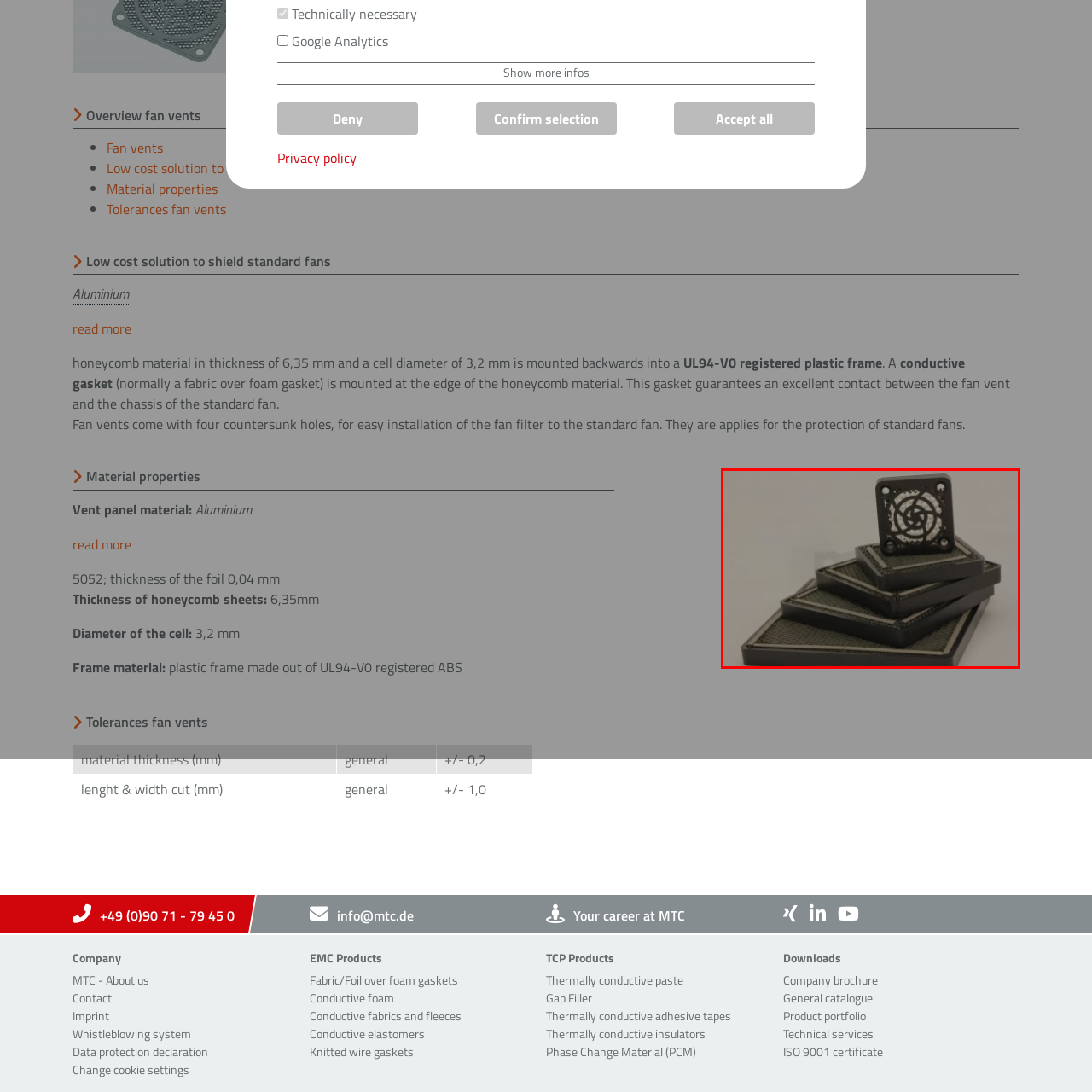Observe the image enclosed by the red border and respond to the subsequent question with a one-word or short phrase:
What is the primary purpose of these fan vents?

Protecting standard fans